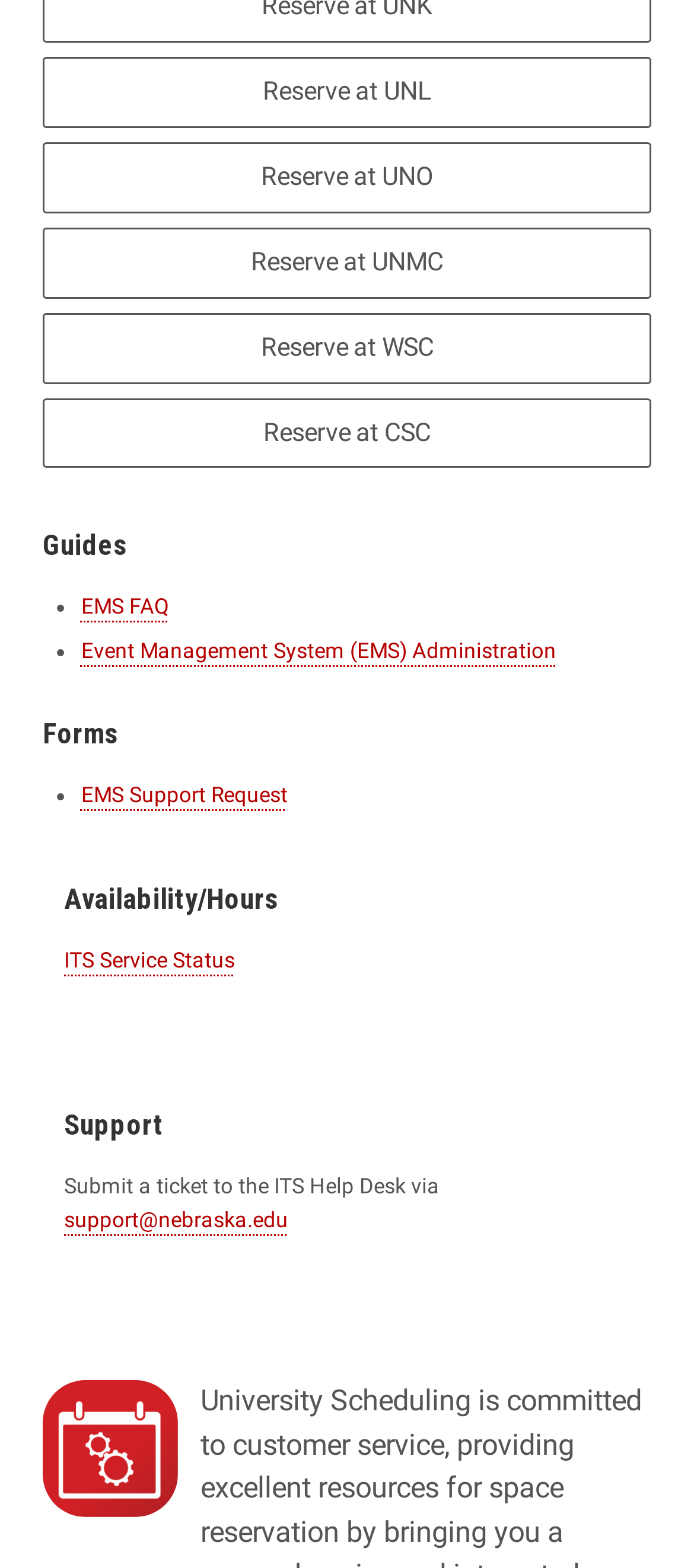Find and provide the bounding box coordinates for the UI element described with: "support@nebraska.edu".

[0.093, 0.77, 0.416, 0.785]